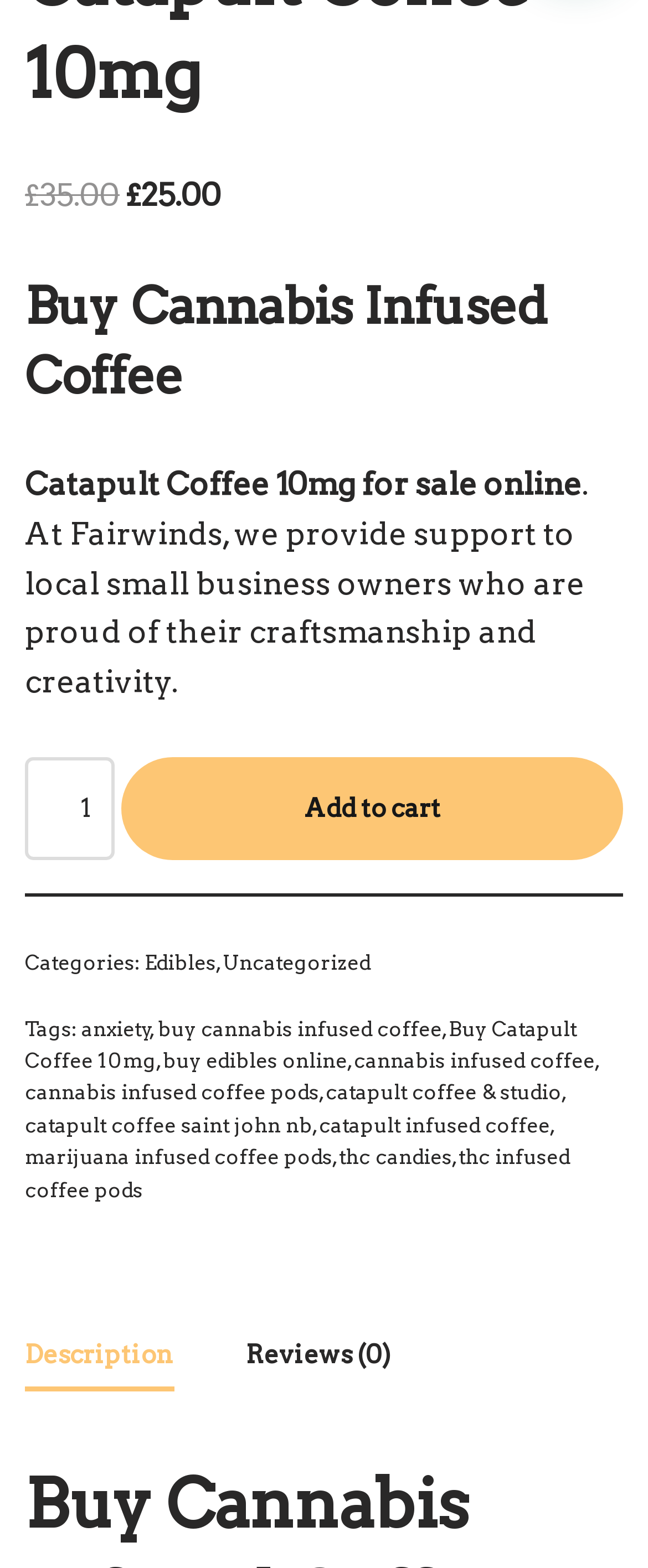What is the purpose of the button?
Using the image as a reference, answer with just one word or a short phrase.

Add to cart